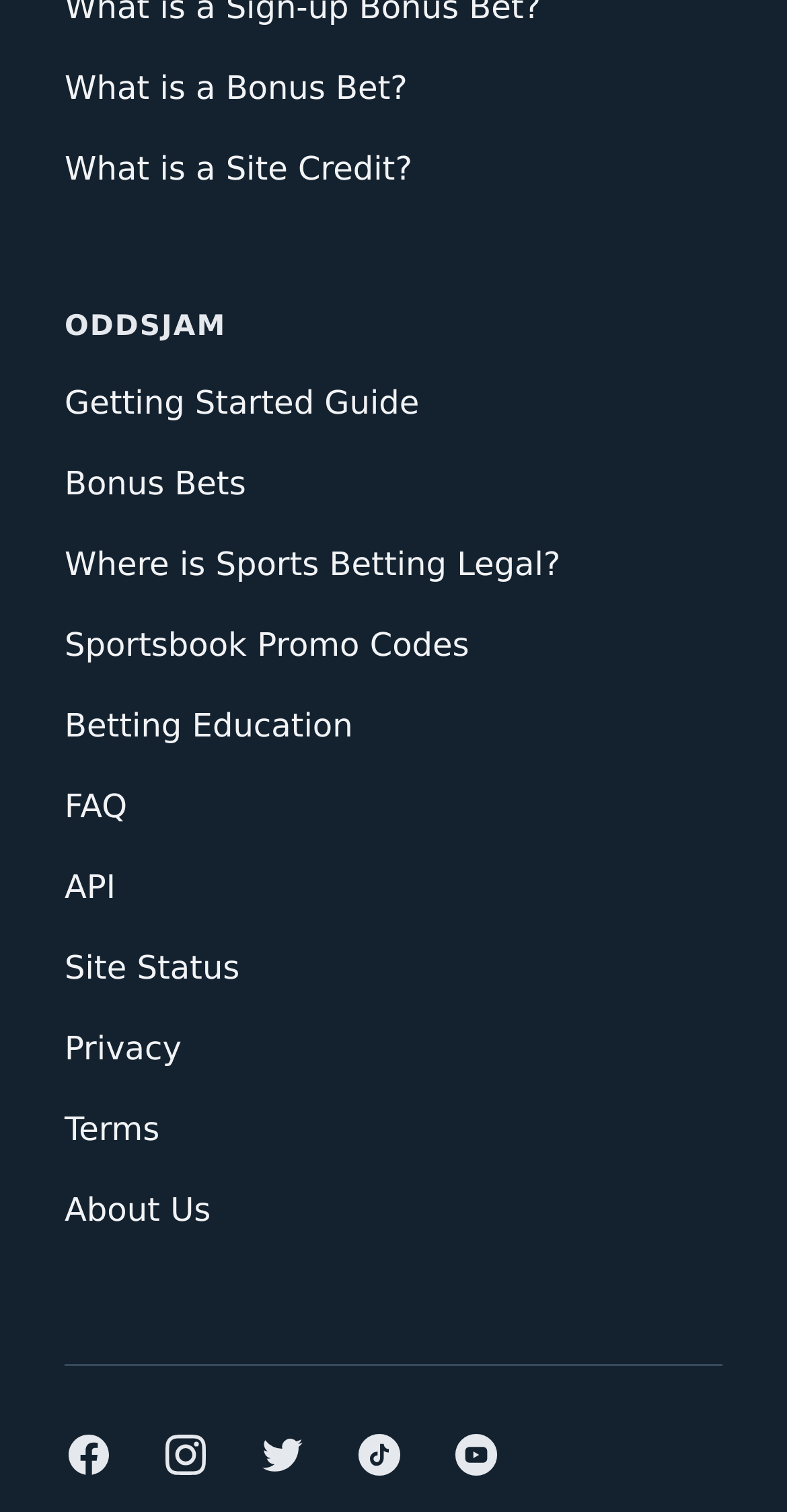Respond with a single word or phrase to the following question:
What is the purpose of the 'FAQ' link?

Frequently Asked Questions